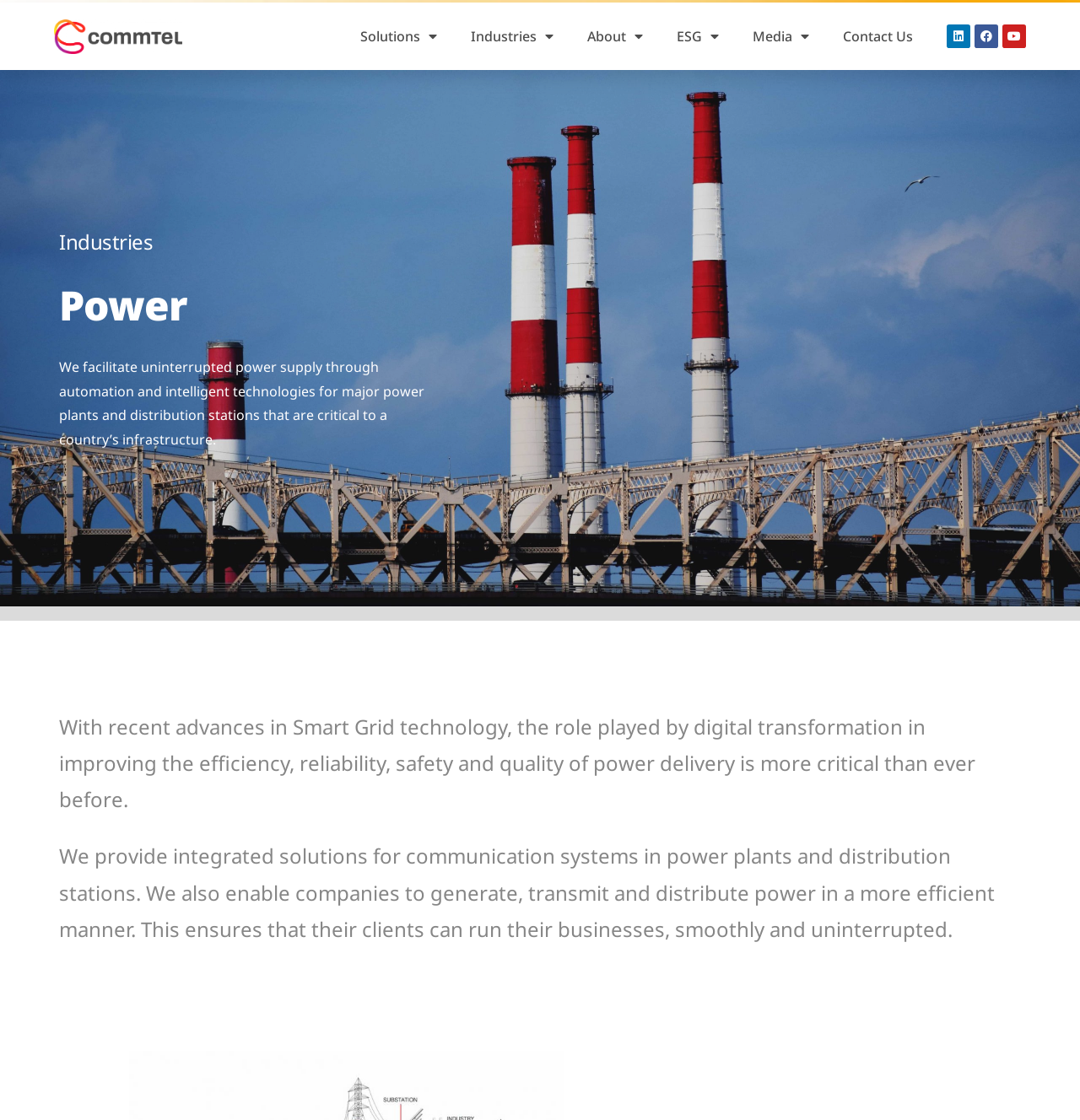What social media platforms does the company have a presence on?
Provide a detailed answer to the question, using the image to inform your response.

The links to the company's social media profiles are present at the bottom of the webpage, with icons for Linkedin, Facebook, and Youtube, indicating that the company has a presence on these platforms.